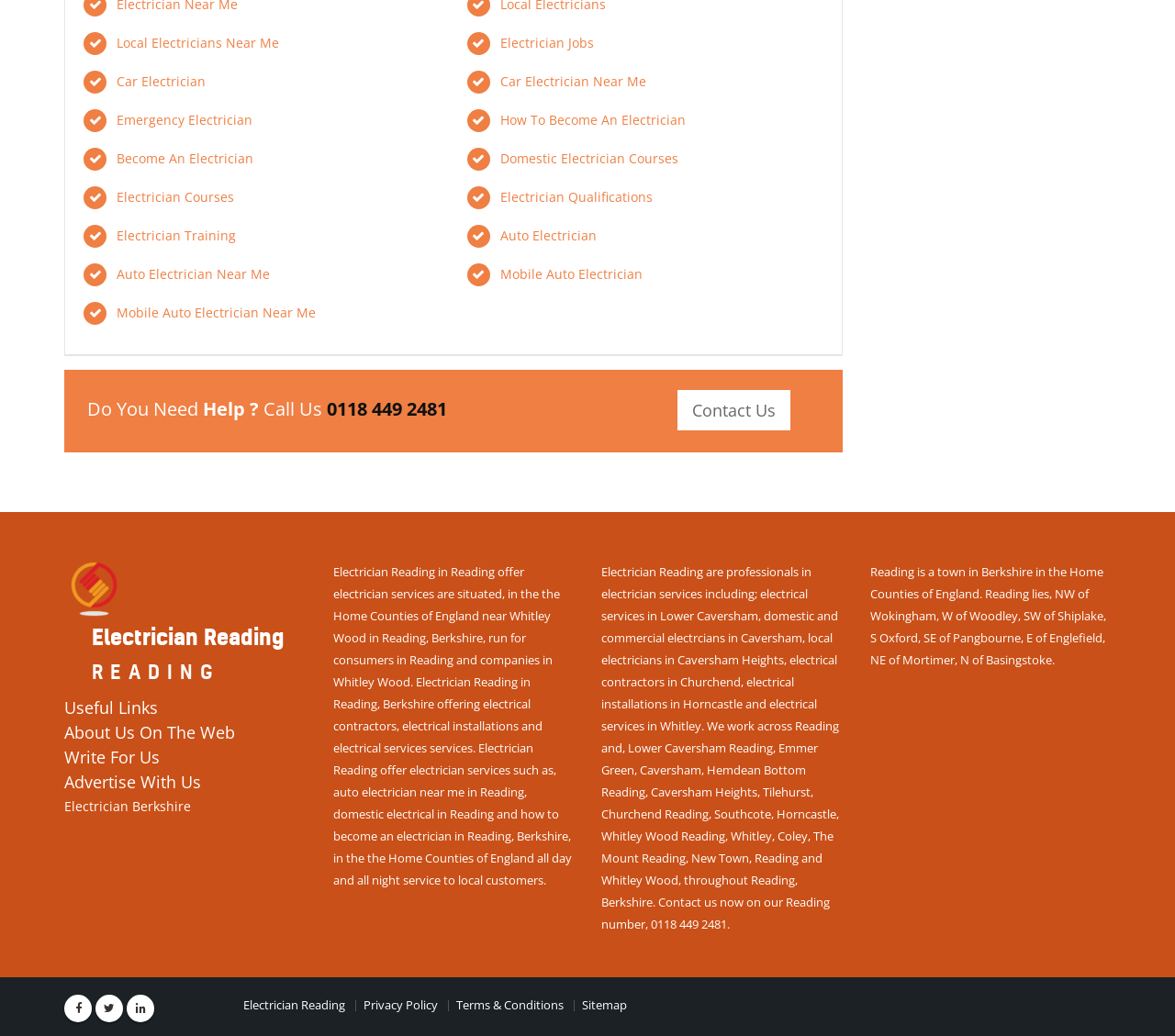Locate the UI element described by Domestic Electrician Courses in the provided webpage screenshot. Return the bounding box coordinates in the format (top-left x, top-left y, bottom-right x, bottom-right y), ensuring all values are between 0 and 1.

[0.426, 0.145, 0.577, 0.161]